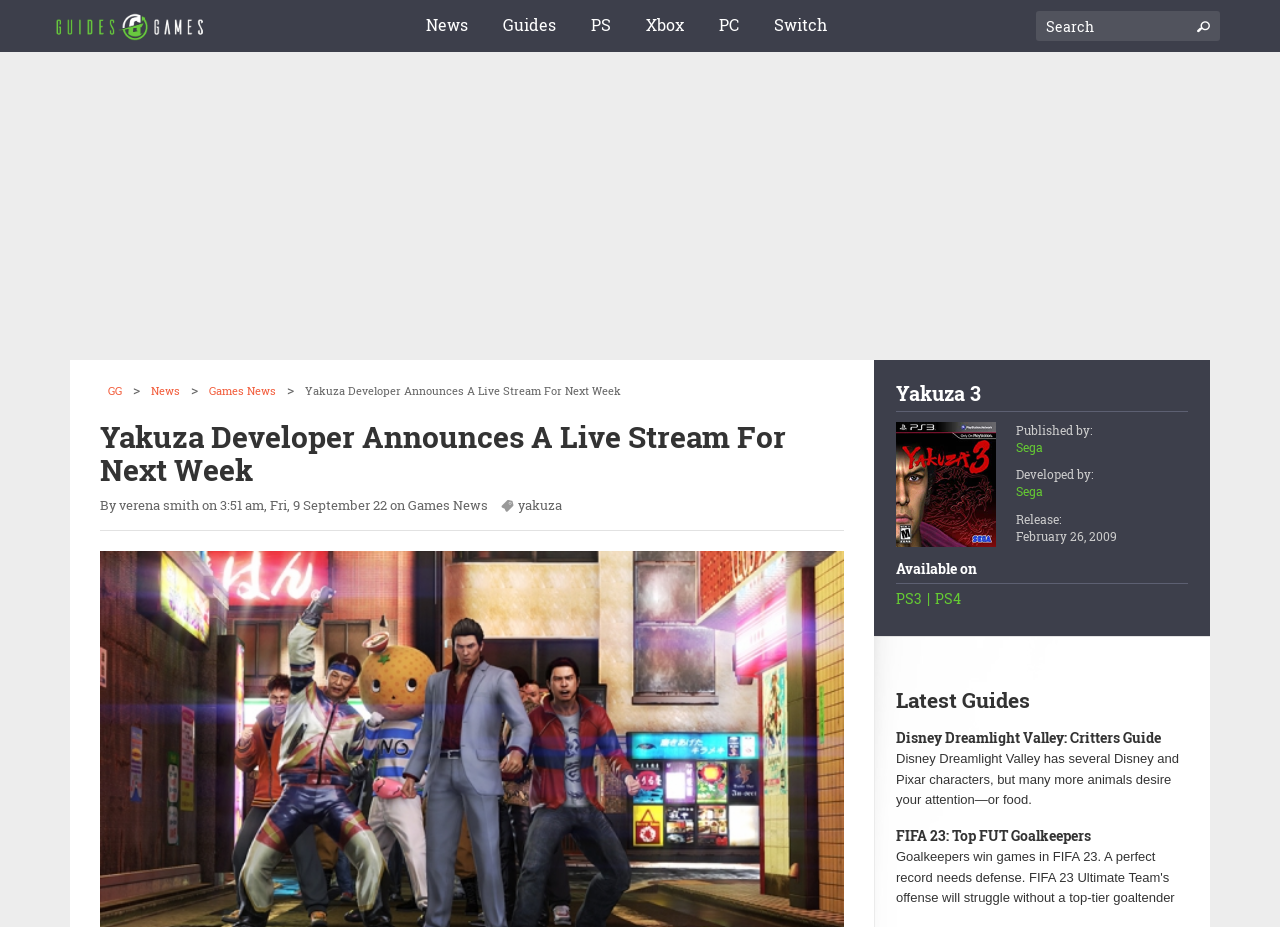Determine the bounding box coordinates of the area to click in order to meet this instruction: "Search for a game".

[0.809, 0.012, 0.927, 0.044]